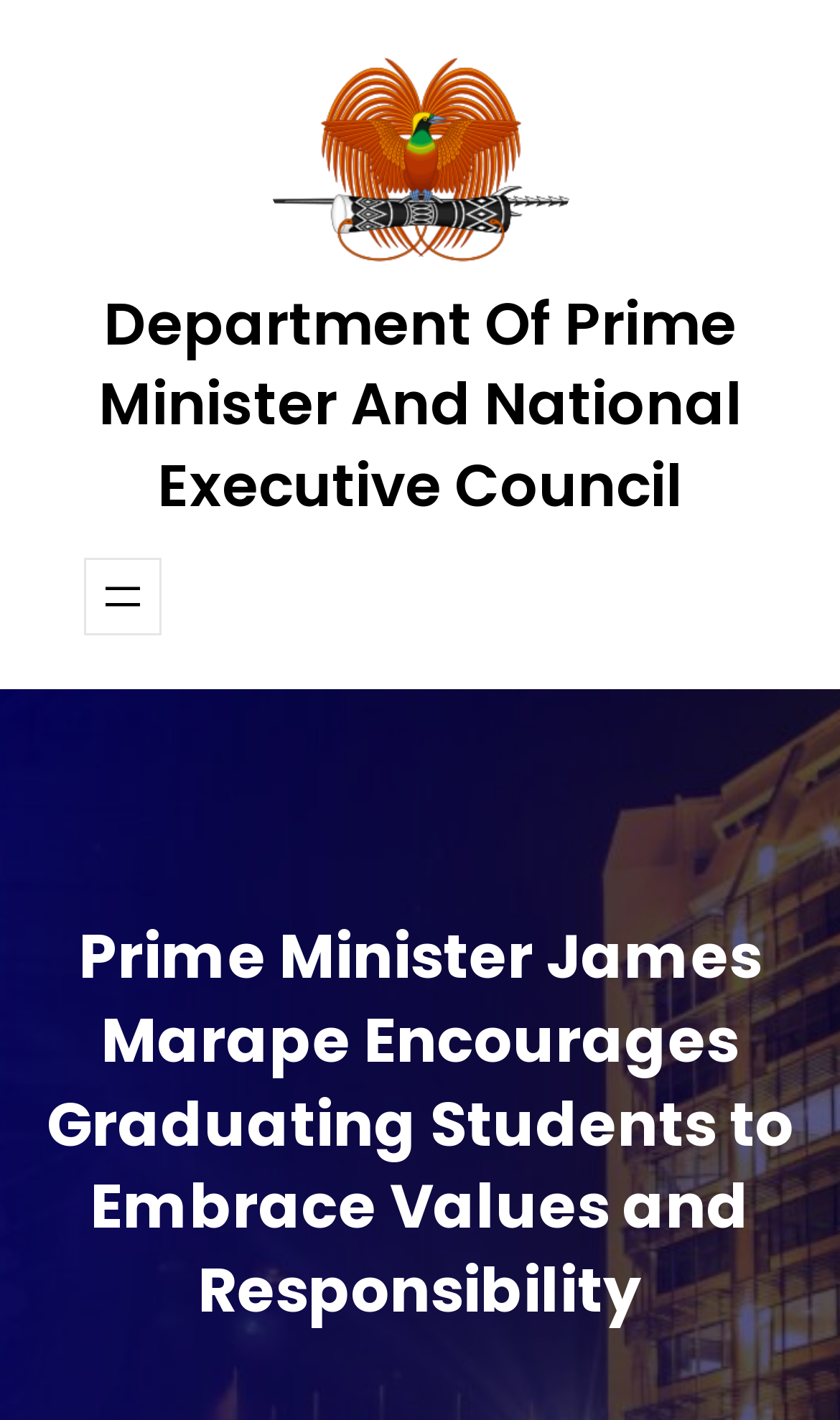Based on the element description "parent_node: Home aria-label="Open menu"", predict the bounding box coordinates of the UI element.

[0.1, 0.393, 0.192, 0.448]